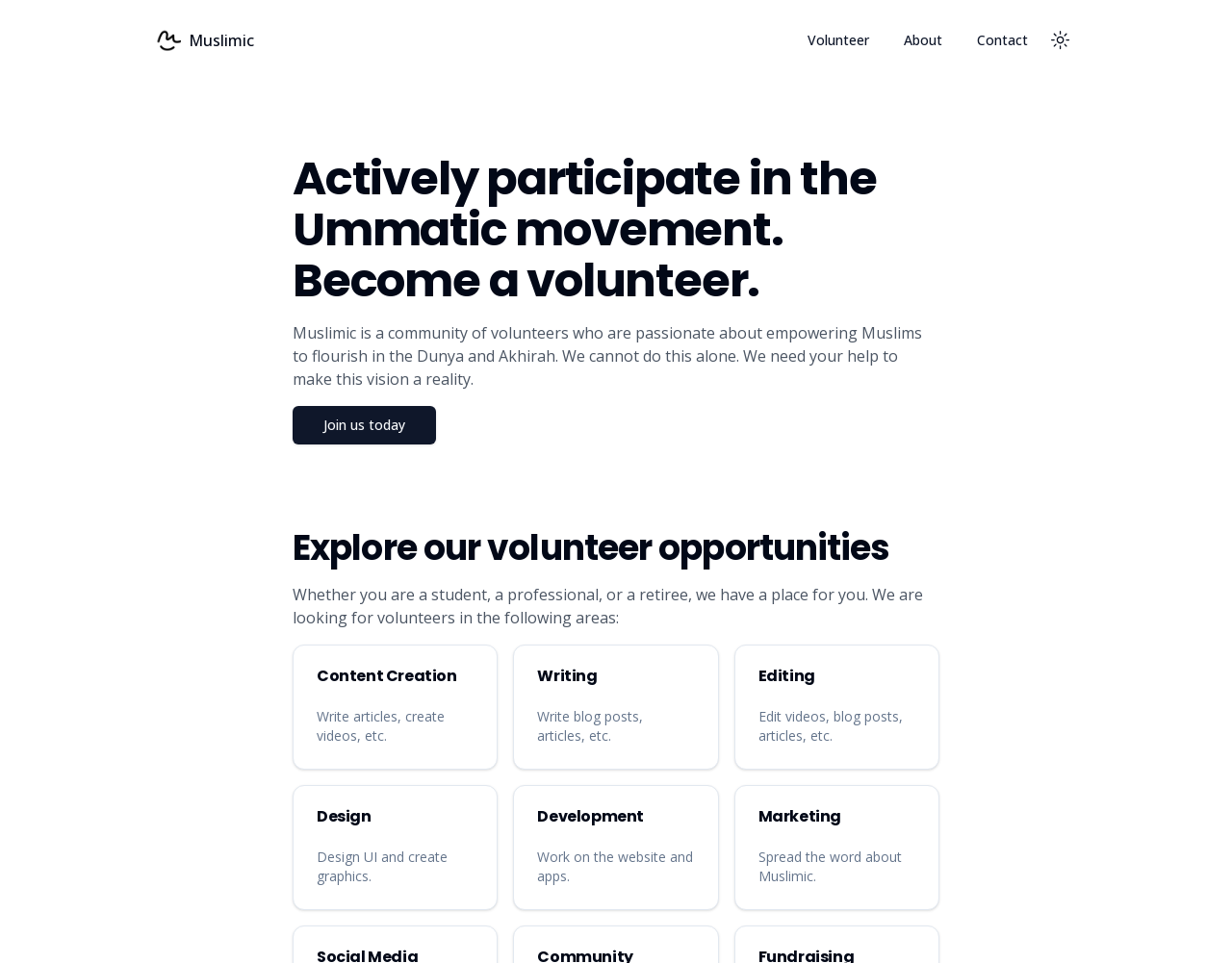Please indicate the bounding box coordinates for the clickable area to complete the following task: "Click the Muslimic logo". The coordinates should be specified as four float numbers between 0 and 1, i.e., [left, top, right, bottom].

[0.125, 0.028, 0.206, 0.056]